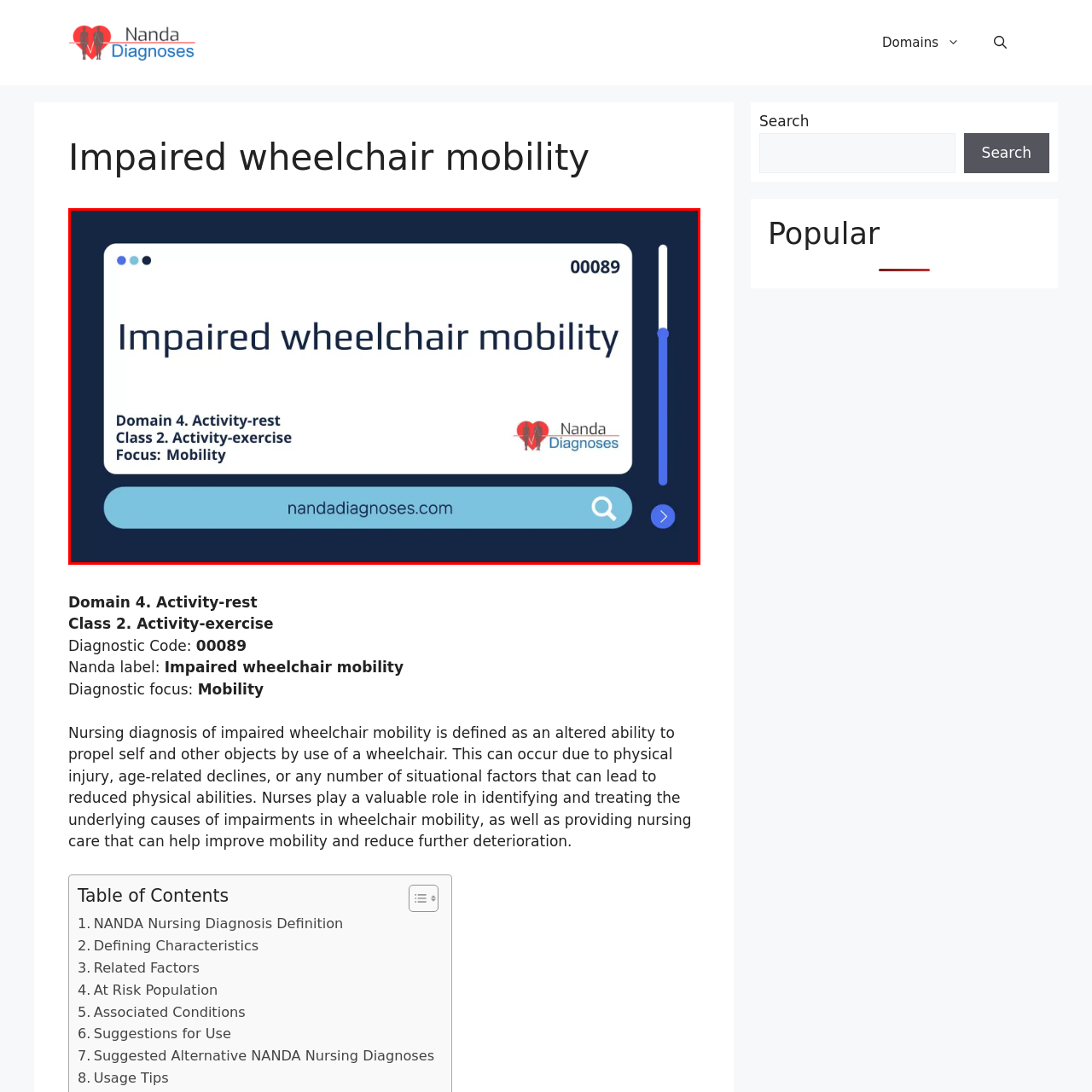View the area enclosed by the red box, What is the website for further exploration of nursing diagnoses? Respond using one word or phrase.

nandadiagnoses.com